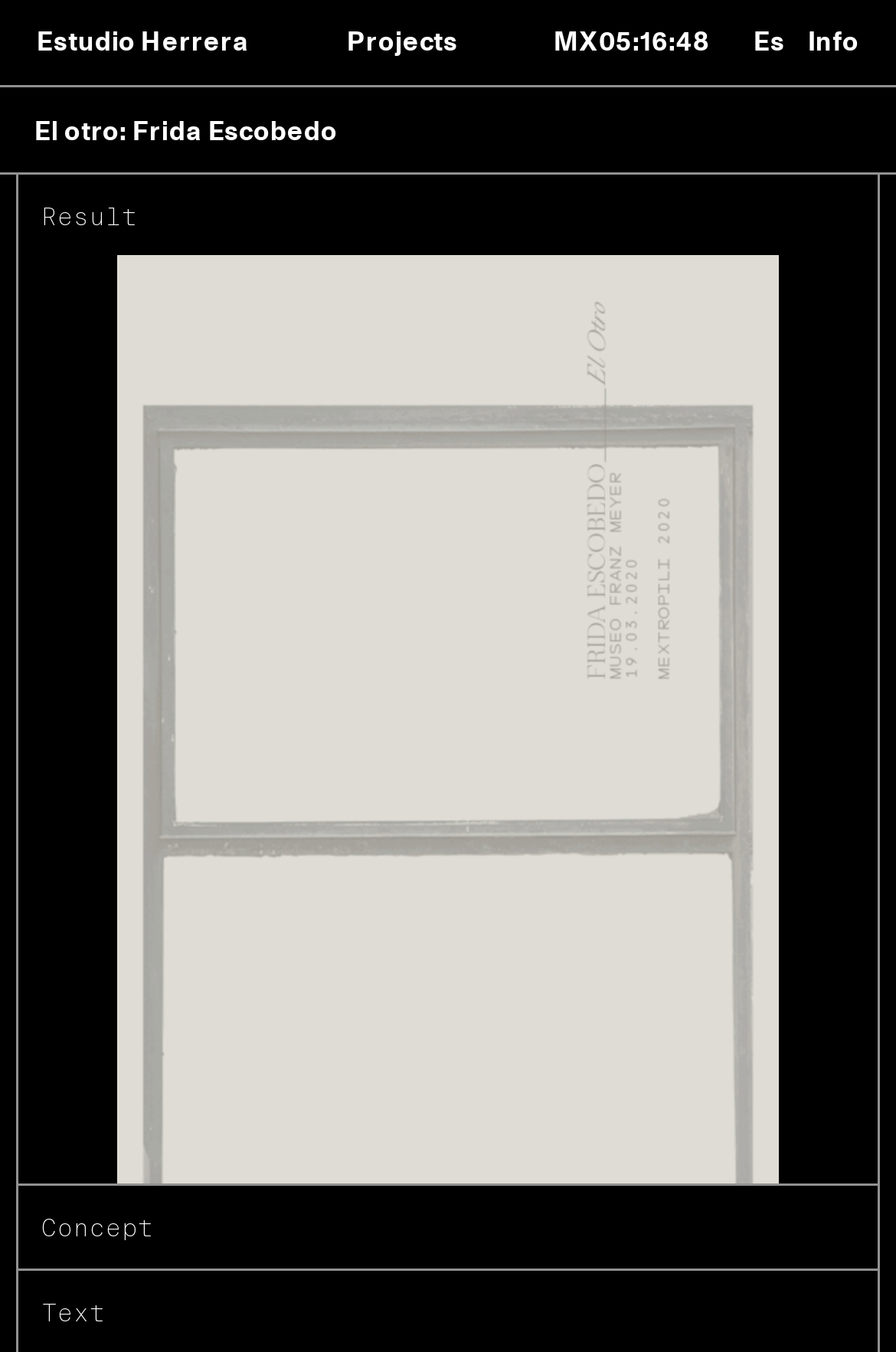Are there any empty links on the webpage?
Using the image as a reference, answer with just one word or a short phrase.

Yes